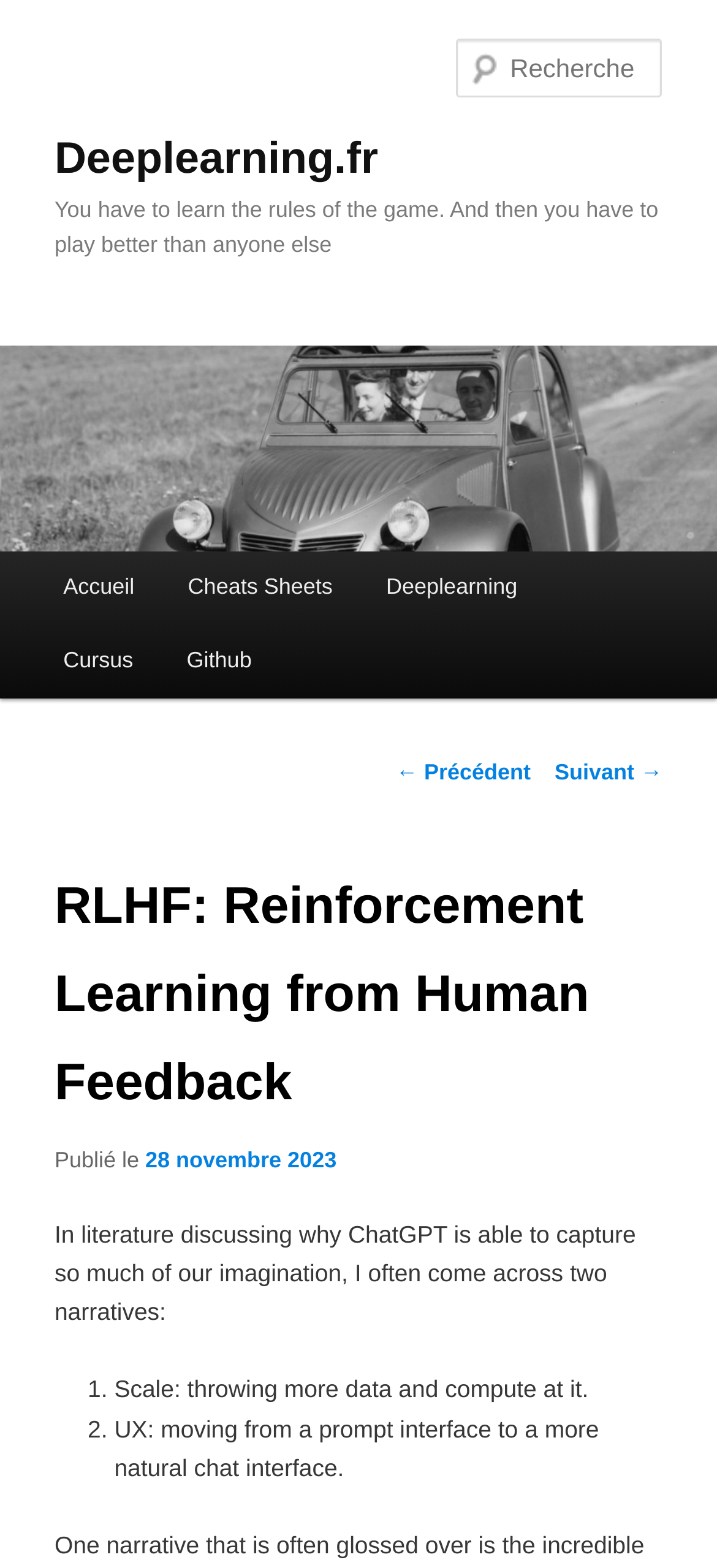Answer the question below in one word or phrase:
How many list items are there in the article?

2